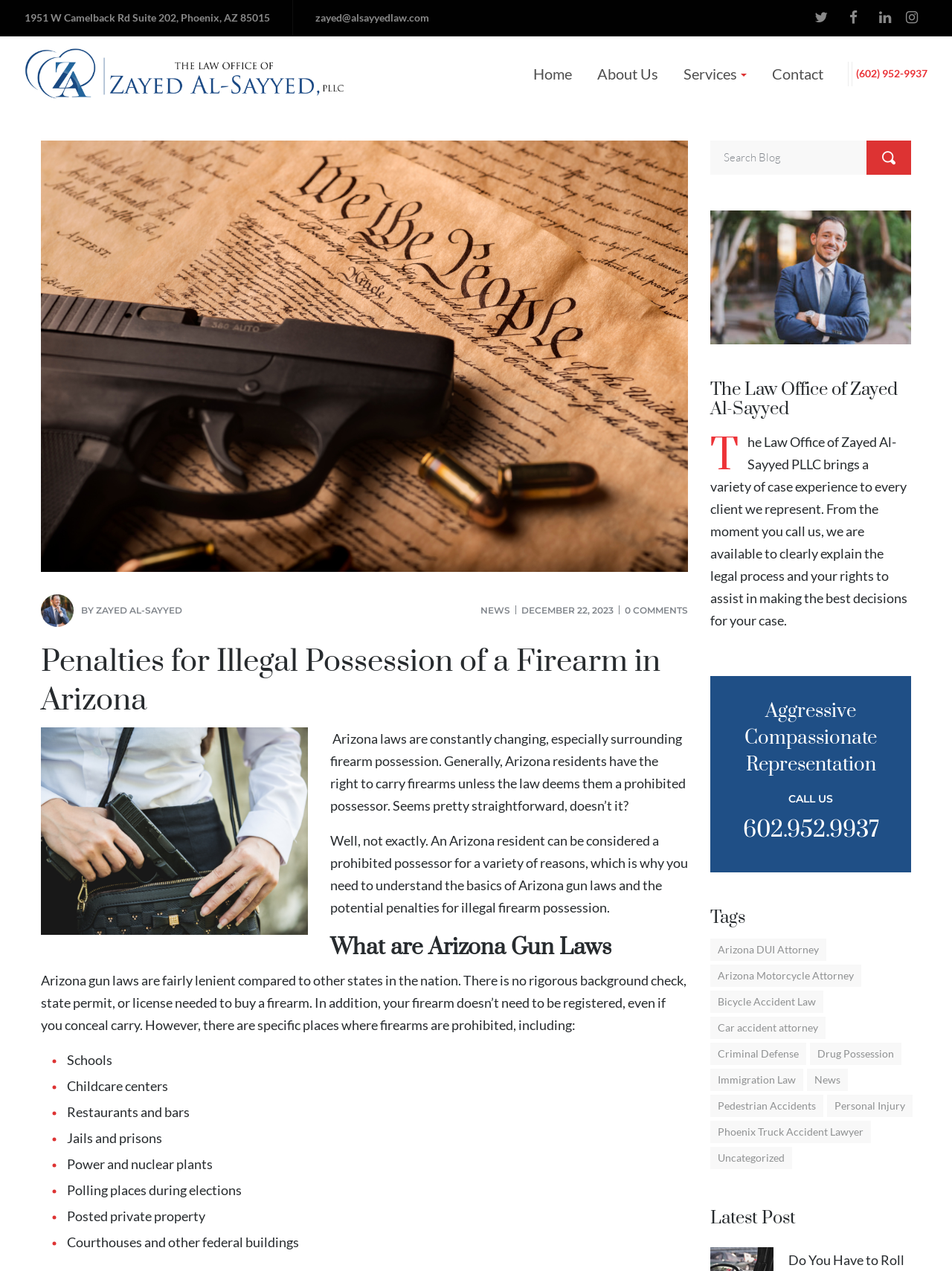What are some prohibited places for firearms in Arizona?
Please answer the question with as much detail and depth as you can.

I found the list of prohibited places by looking at the static text elements with list markers. The list markers are represented by the elements with bounding box coordinates [0.053, 0.825, 0.061, 0.843], [0.053, 0.846, 0.061, 0.863], and so on. The corresponding static text elements contain the list items, such as 'Schools', 'Childcare centers', 'Restaurants and bars', and so on.